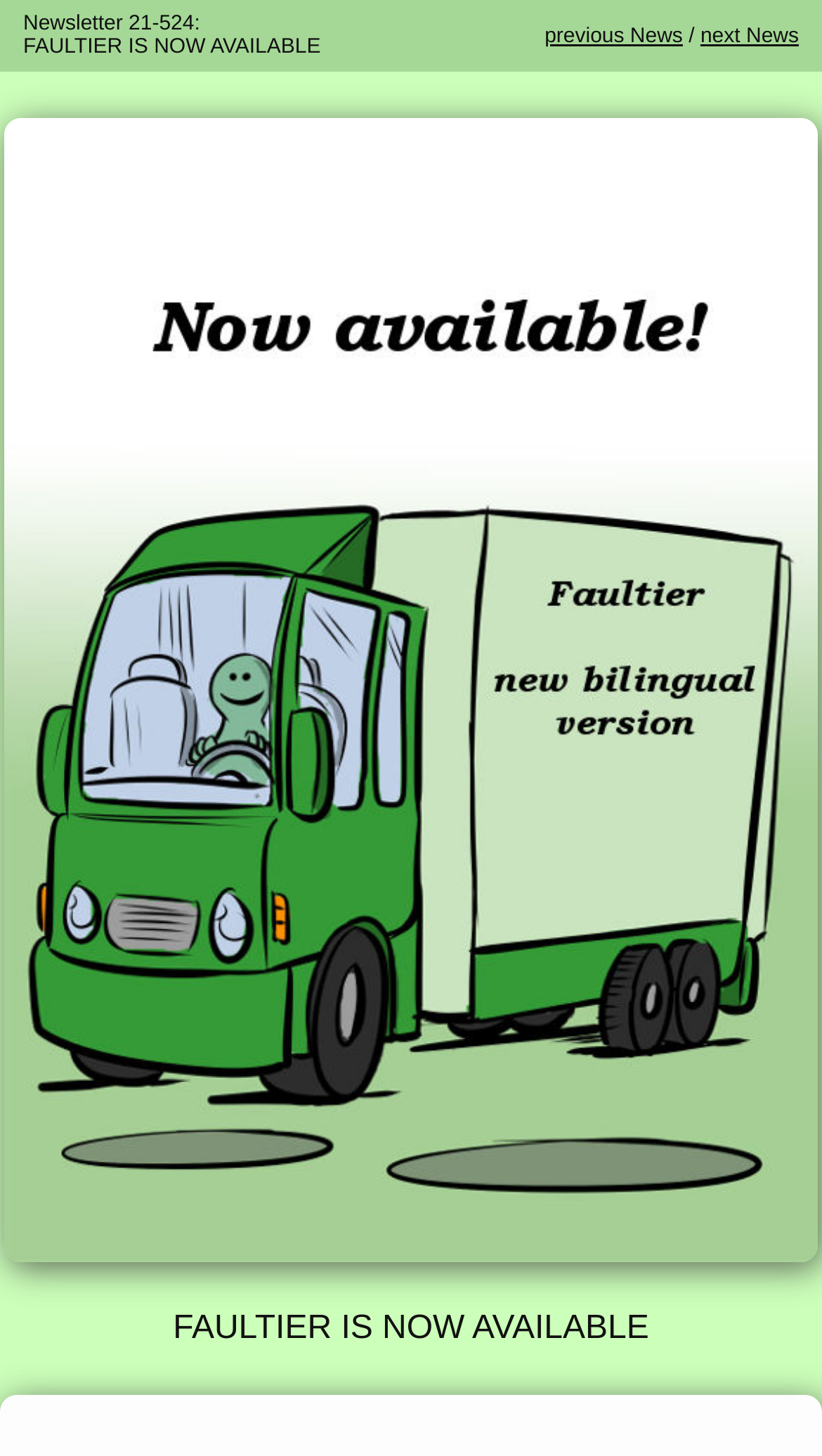Detail the various sections and features of the webpage.

The webpage appears to be a newsletter or announcement page, with a focus on a specific game called Faultier. At the top of the page, there is a header section that spans the entire width, containing the title "Newsletter 21-524: FAULTIER IS NOW AVAILABLE" and two links, "previous News" and "next News", positioned side by side on the right side of the header.

Below the header, there is a large section that takes up most of the page's height, containing the main content. This section is also full-width and has a title "FAULTIER IS NOW AVAILABLE" in bold font. Within this section, there is a prominent link with the same title, "FAULTIER IS NOW AVAILABLE", which is centered and takes up most of the width. Above this link, there is a large image that spans almost the entire width, likely showcasing the game Faultier.

Overall, the page has a simple and clean layout, with a clear focus on announcing the availability of the Faultier game.